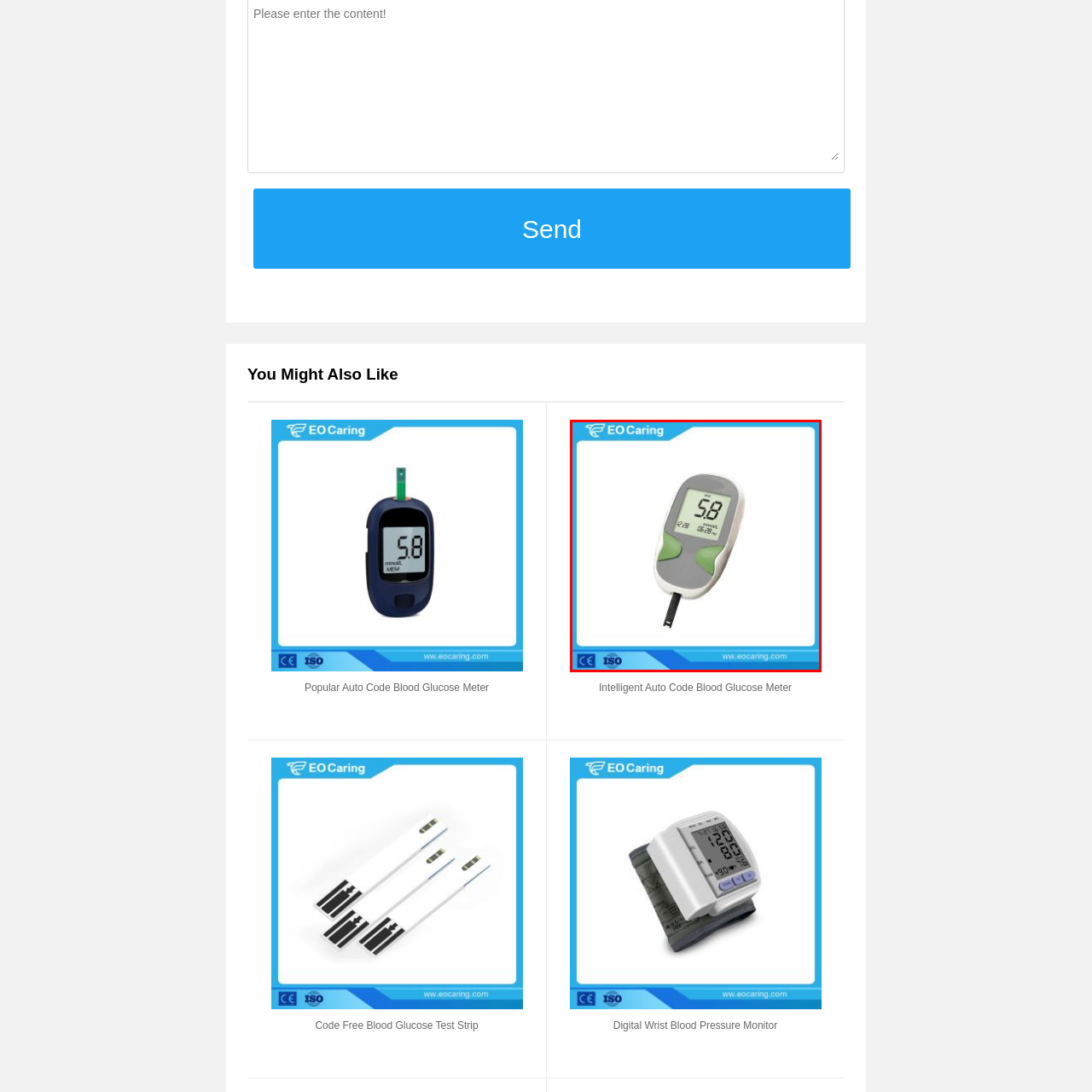Identify the subject within the red bounding box and respond to the following question in a single word or phrase:
What is the color of the buttons on the sides?

Green